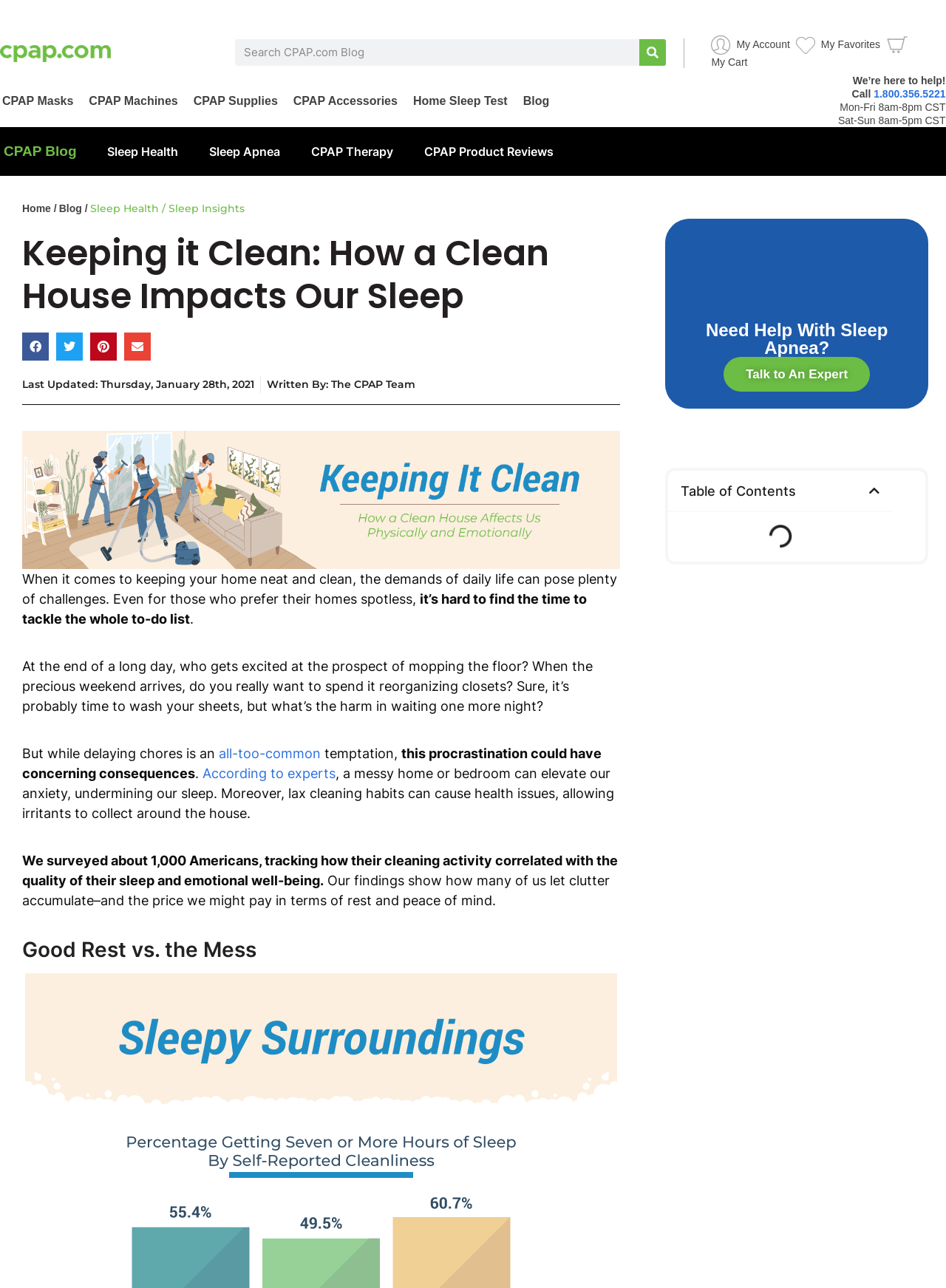Please find and report the bounding box coordinates of the element to click in order to perform the following action: "Call cpap.com". The coordinates should be expressed as four float numbers between 0 and 1, in the format [left, top, right, bottom].

[0.924, 0.068, 1.0, 0.077]